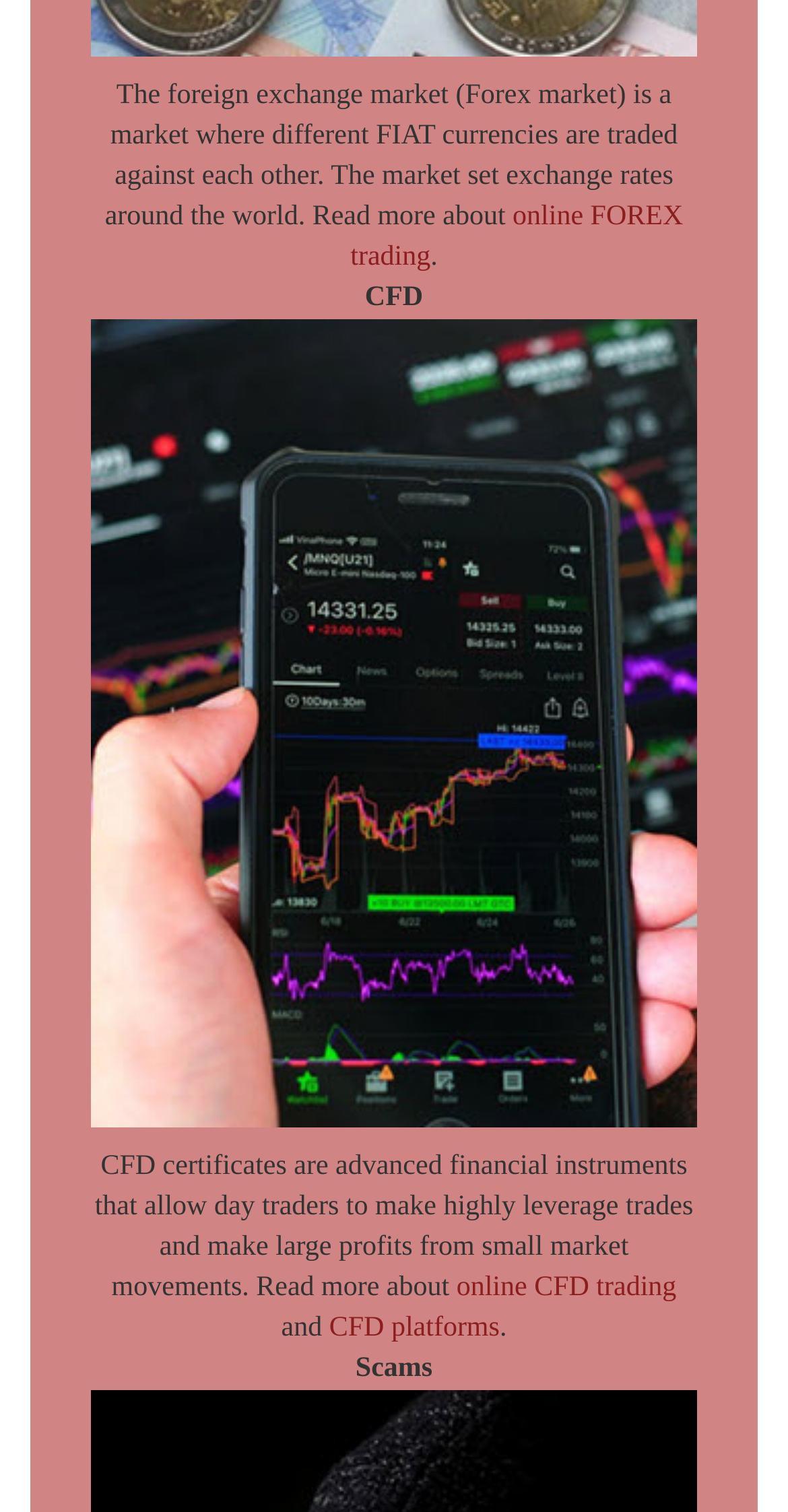Please provide the bounding box coordinates for the UI element as described: "online CFD trading". The coordinates must be four floats between 0 and 1, represented as [left, top, right, bottom].

[0.579, 0.841, 0.858, 0.861]